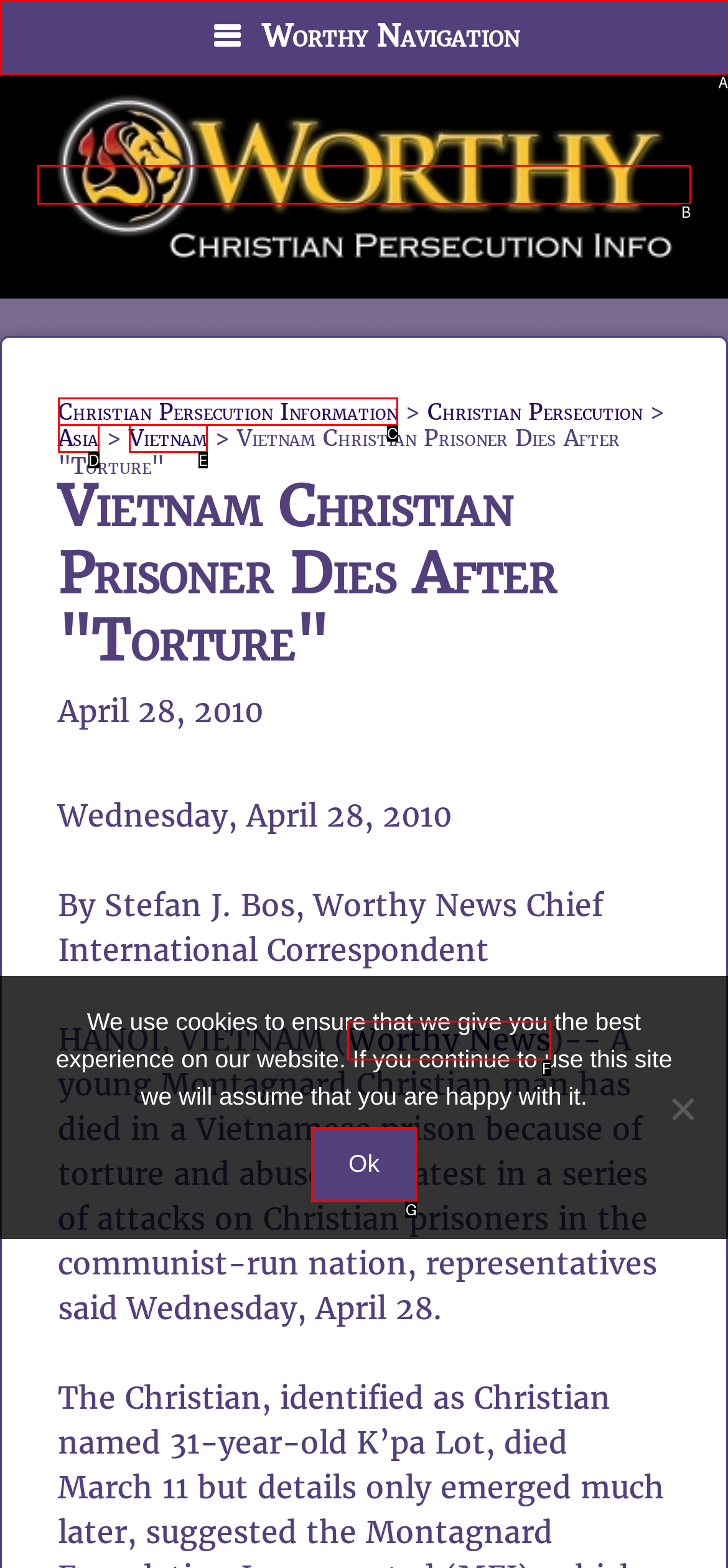Given the description: alt="Christian Persecution Information", pick the option that matches best and answer with the corresponding letter directly.

B